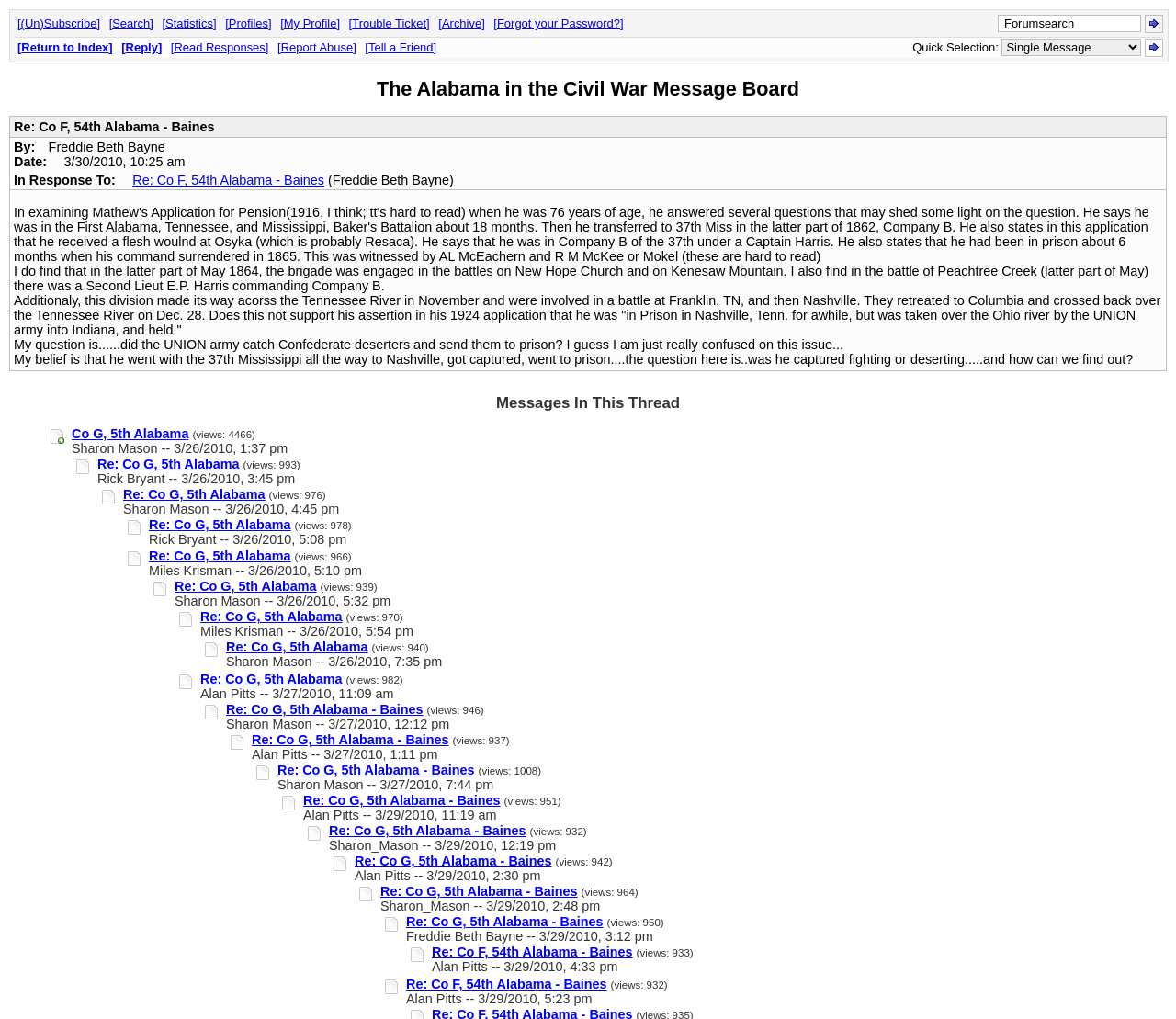Identify the bounding box coordinates of the clickable region to carry out the given instruction: "Subscribe or unsubscribe".

[0.015, 0.016, 0.085, 0.03]